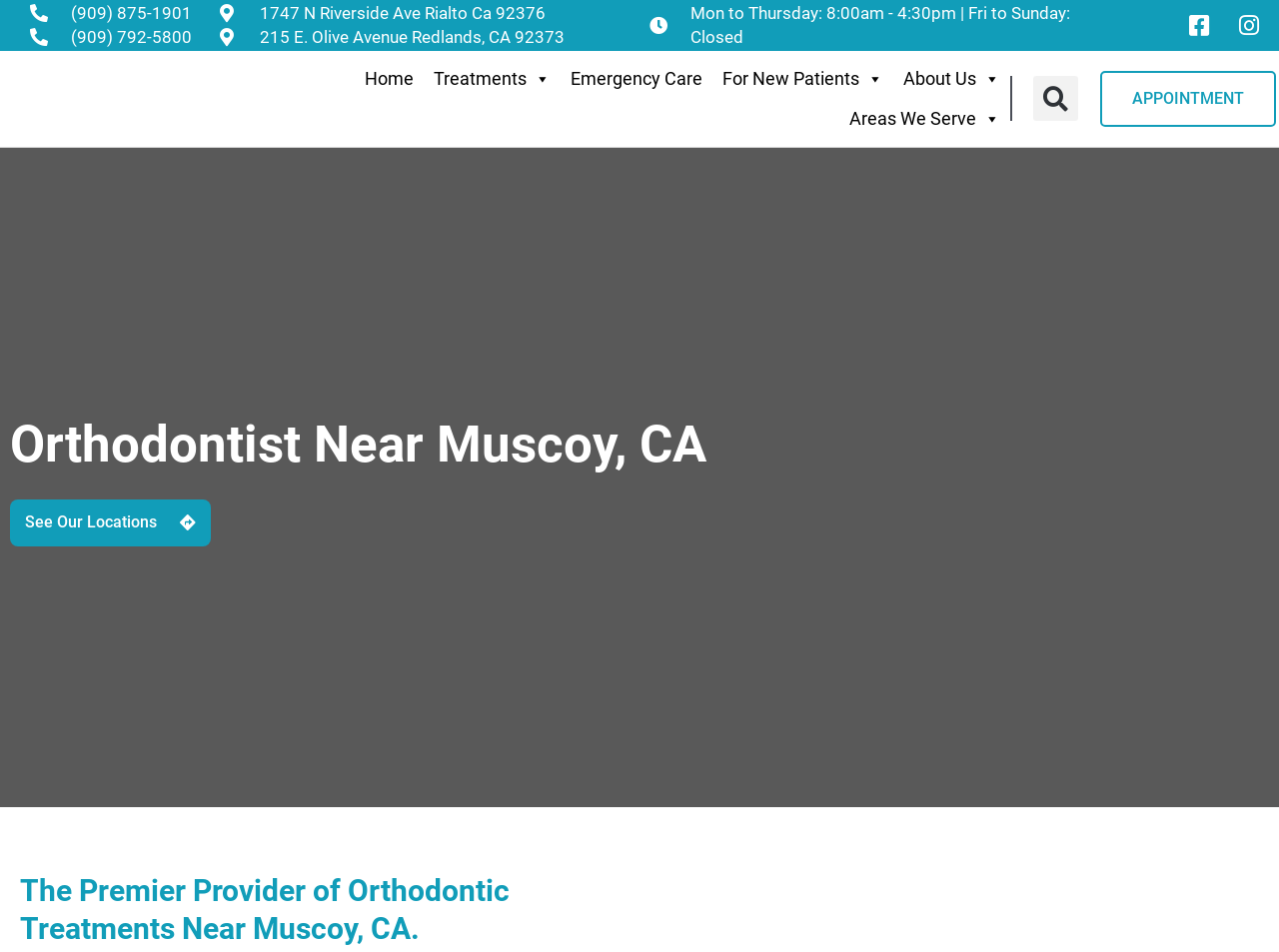From the element description: "Home", extract the bounding box coordinates of the UI element. The coordinates should be expressed as four float numbers between 0 and 1, in the order [left, top, right, bottom].

[0.277, 0.062, 0.331, 0.104]